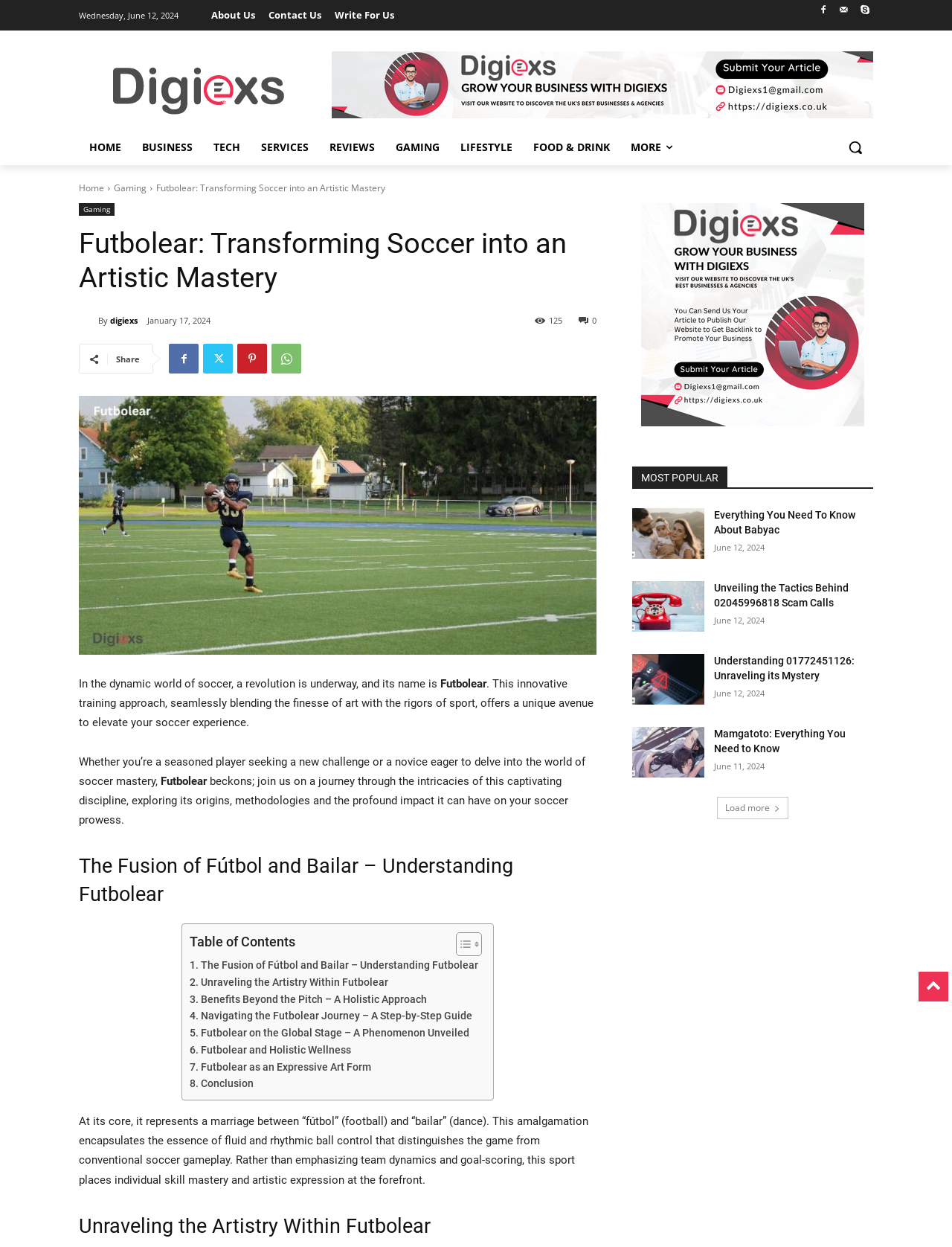What is the topic of the article?
Respond to the question with a single word or phrase according to the image.

Futbolear